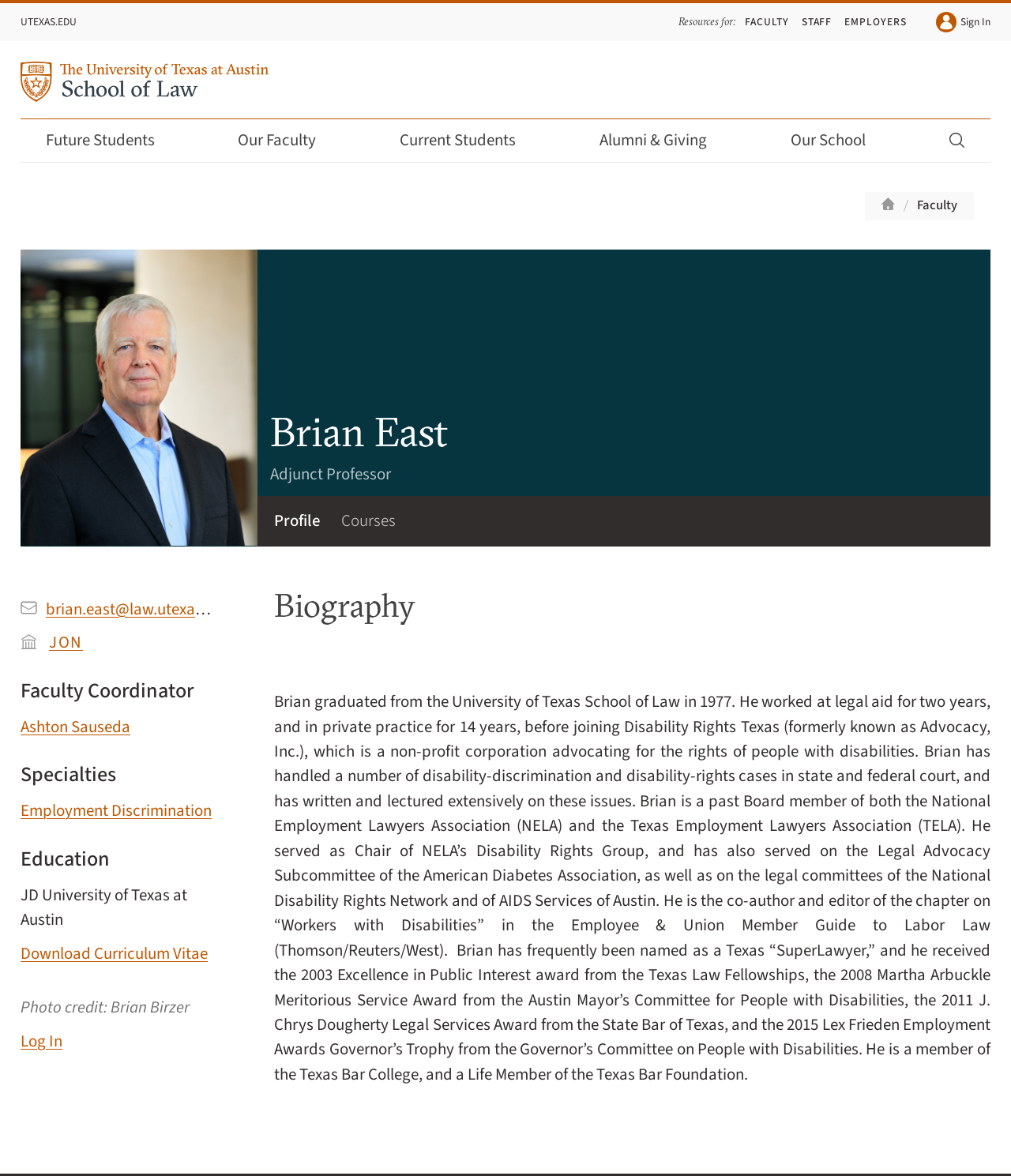Pinpoint the bounding box coordinates of the element that must be clicked to accomplish the following instruction: "Click the 'Sign In' link". The coordinates should be in the format of four float numbers between 0 and 1, i.e., [left, top, right, bottom].

[0.926, 0.01, 0.98, 0.028]